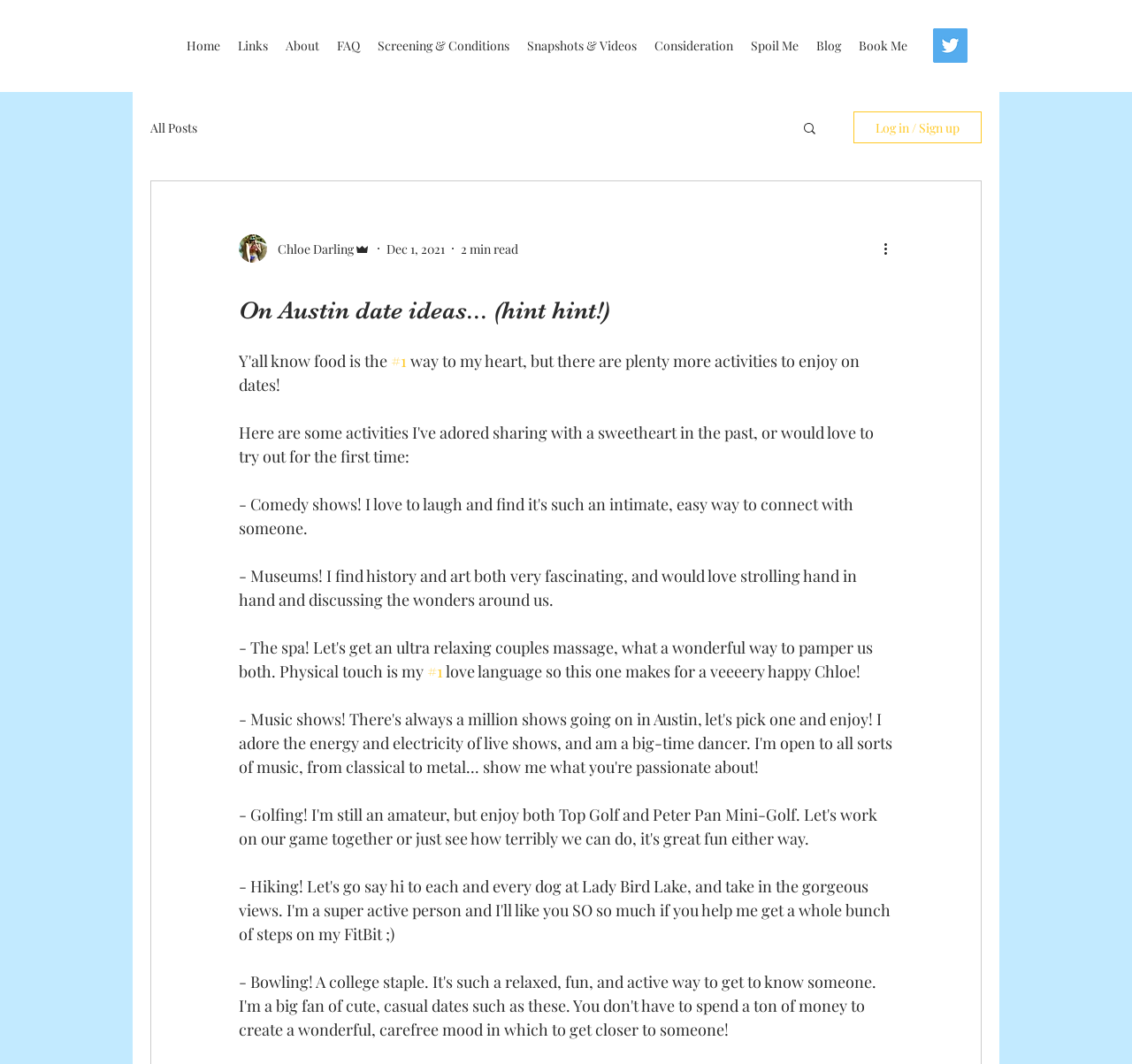Please identify the bounding box coordinates of the element I need to click to follow this instruction: "Read the All Posts".

[0.133, 0.112, 0.174, 0.128]